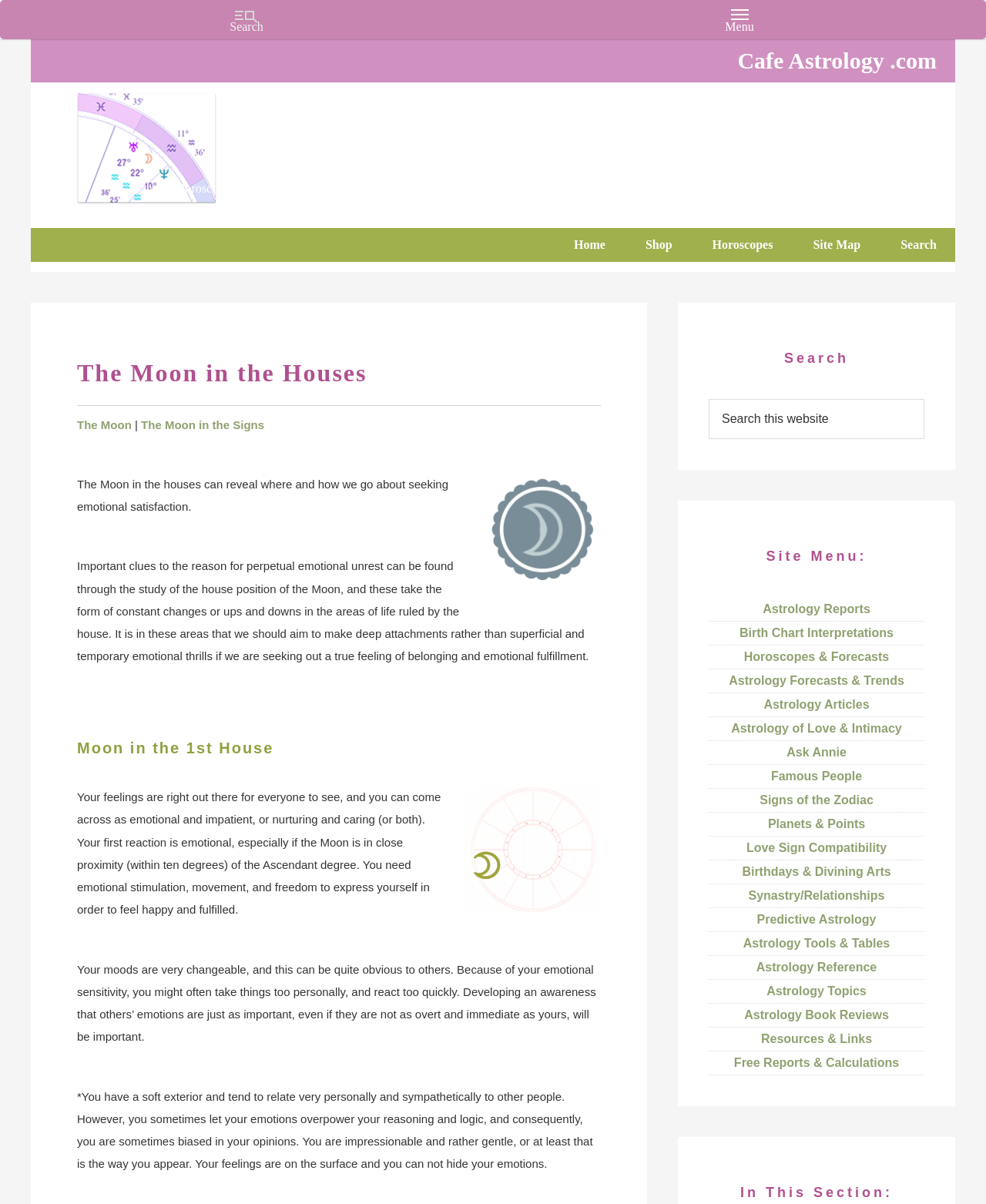How many links are there in the Site Menu?
Based on the screenshot, respond with a single word or phrase.

20